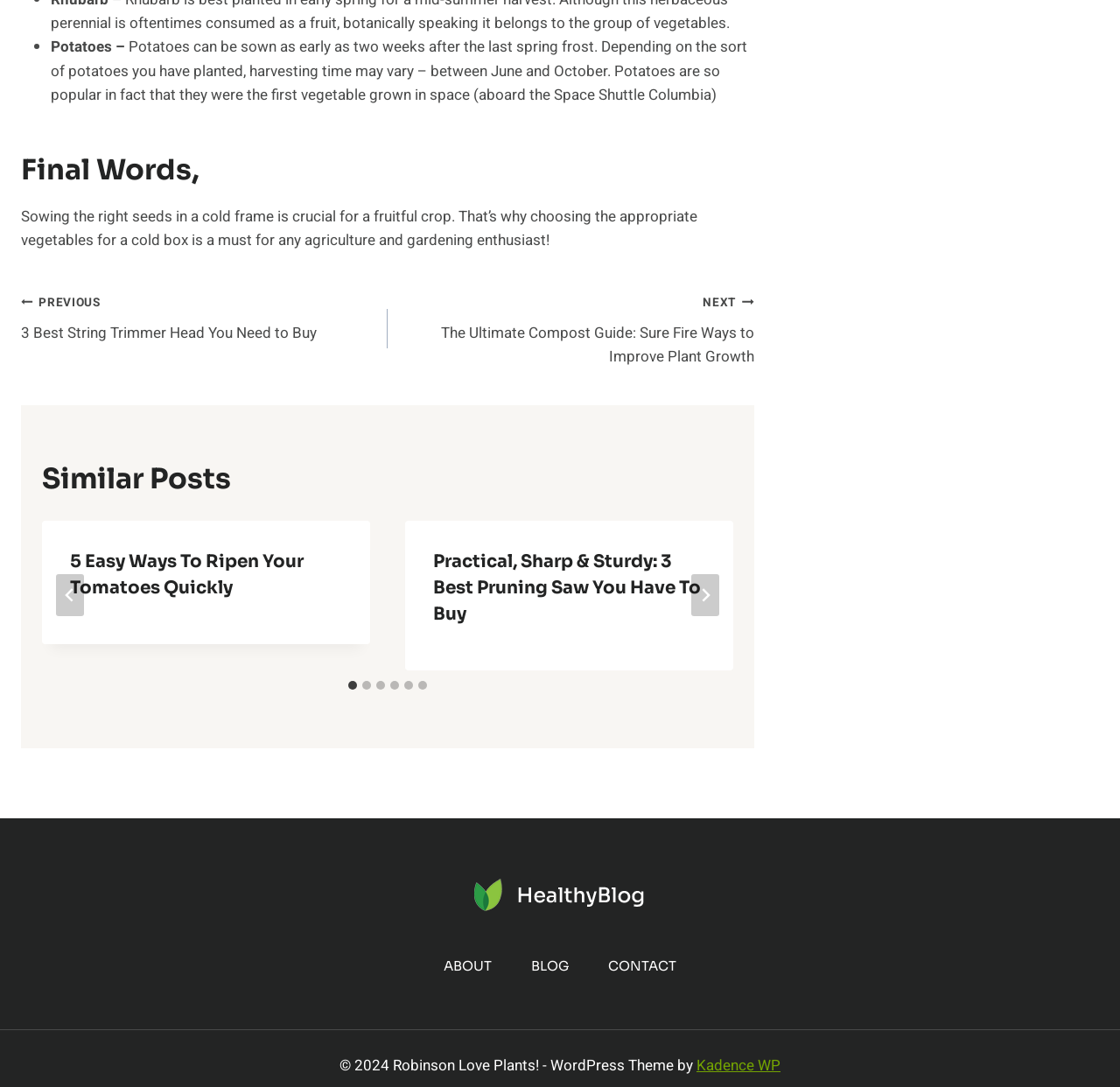Analyze the image and give a detailed response to the question:
How many navigation links are in the footer?

I found the footer navigation links by looking at the bottom of the webpage. There are three links: 'ABOUT', 'BLOG', and 'CONTACT'.